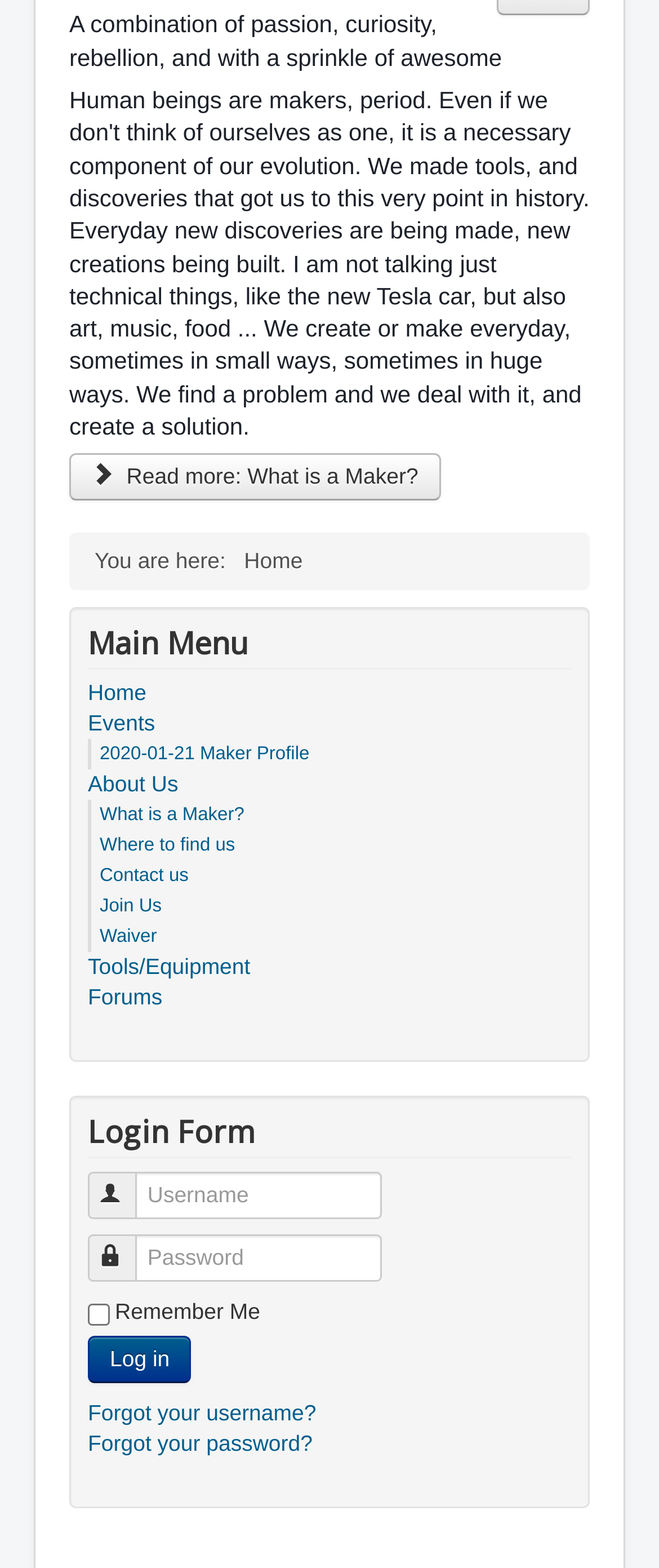Respond to the question below with a single word or phrase:
What is the login form for?

User authentication